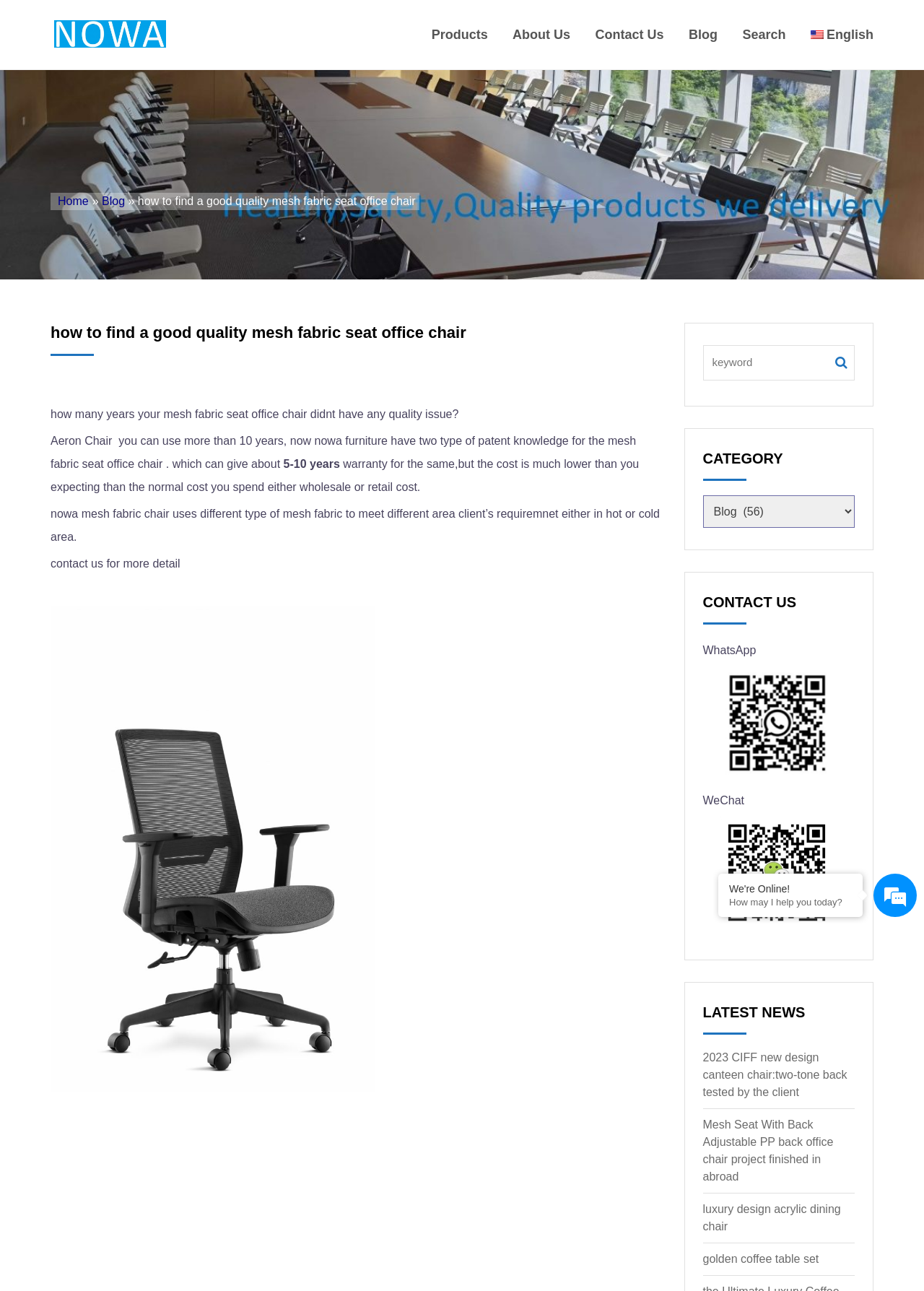Can you show the bounding box coordinates of the region to click on to complete the task described in the instruction: "Click the 'Products' link"?

[0.467, 0.02, 0.528, 0.034]